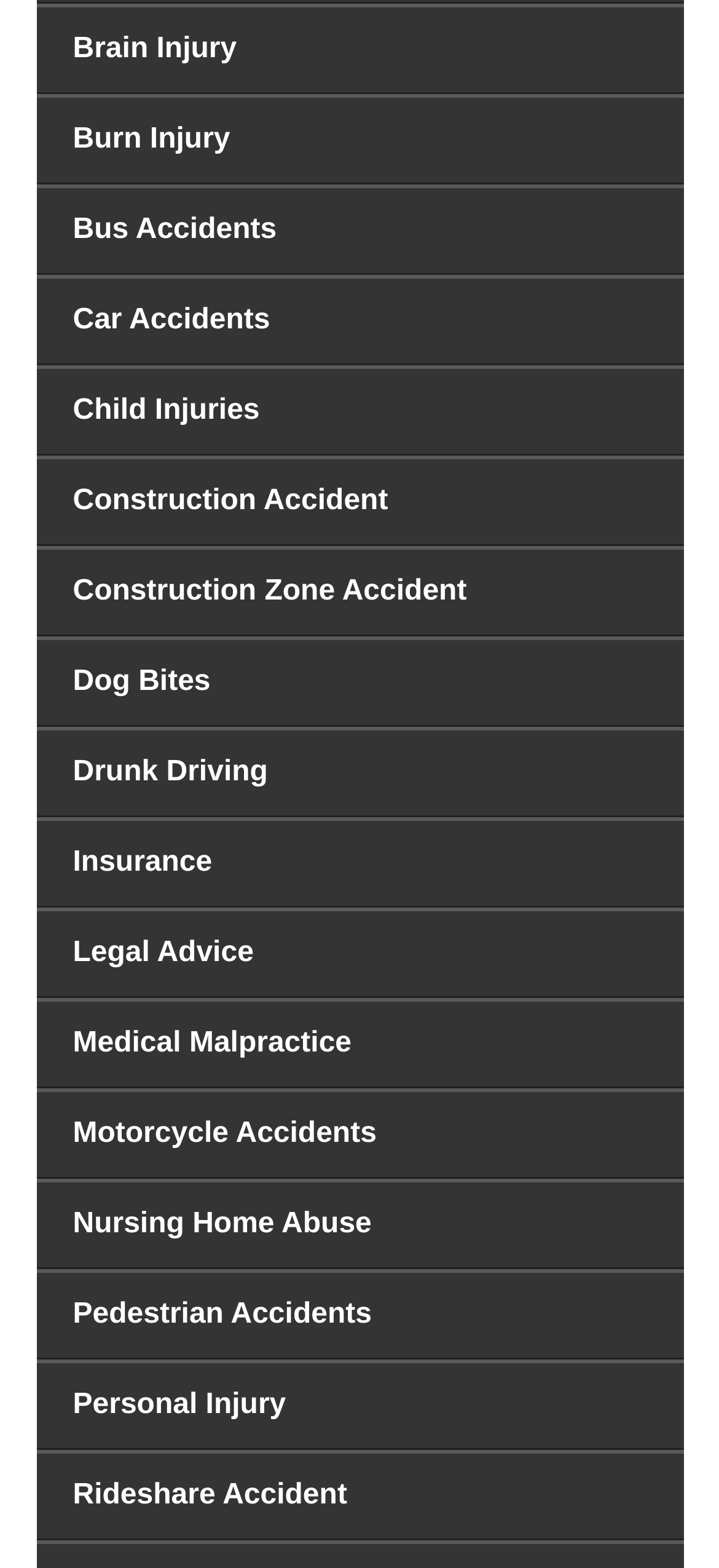Please identify the bounding box coordinates of the area I need to click to accomplish the following instruction: "Explore Motorcycle Accidents".

[0.05, 0.697, 0.95, 0.752]